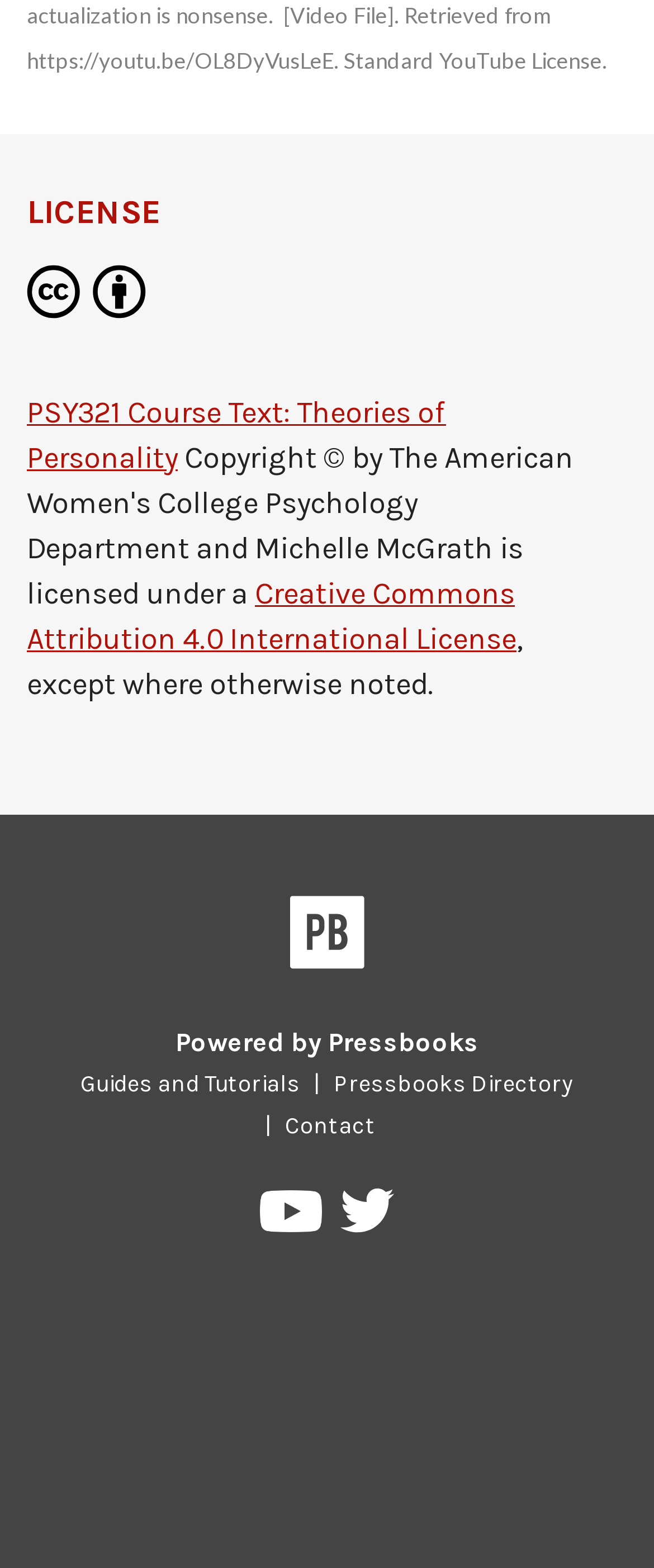Based on the image, please respond to the question with as much detail as possible:
How many social media links are present at the bottom of the webpage?

The answer can be found by looking at the links at the bottom of the page, which include 'Pressbooks on YouTube' and 'Pressbooks on Twitter', totaling 2 social media links.